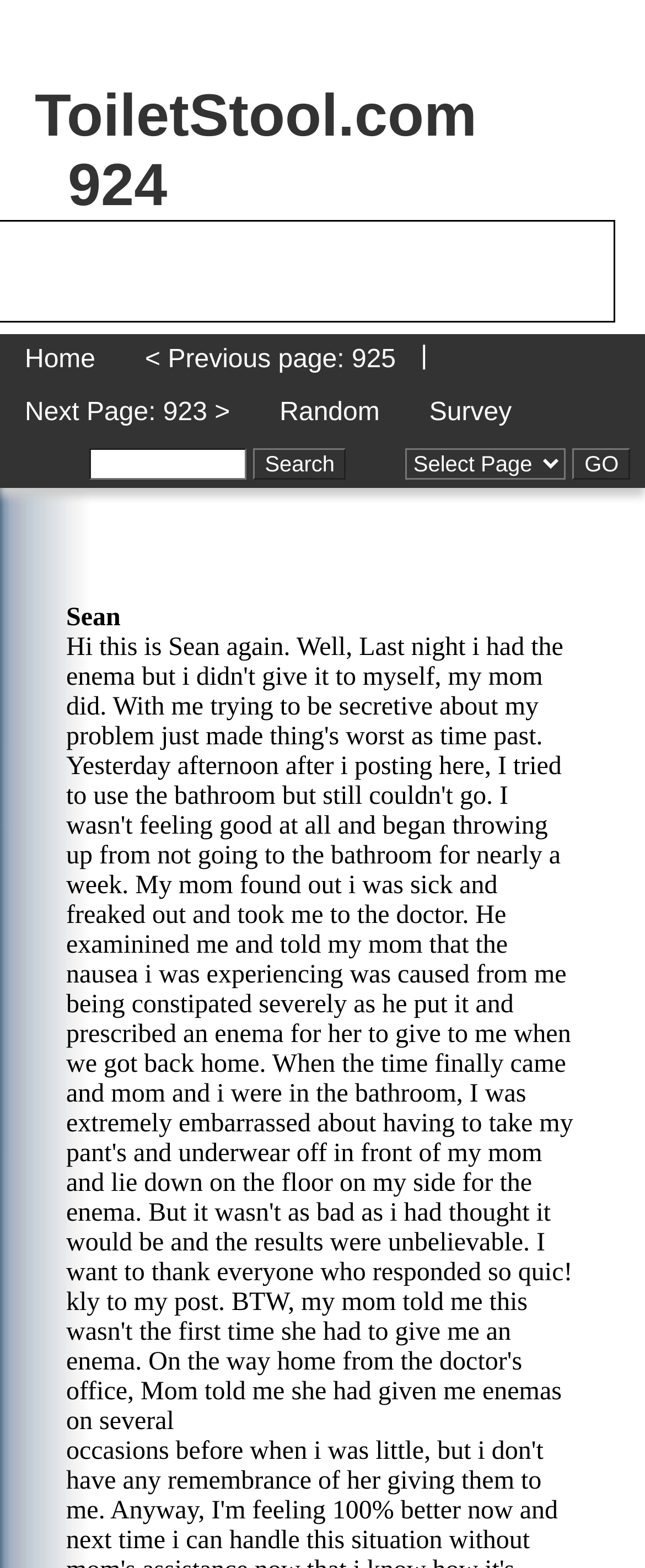Please locate the bounding box coordinates of the element that needs to be clicked to achieve the following instruction: "go to home page". The coordinates should be four float numbers between 0 and 1, i.e., [left, top, right, bottom].

[0.0, 0.213, 0.186, 0.247]